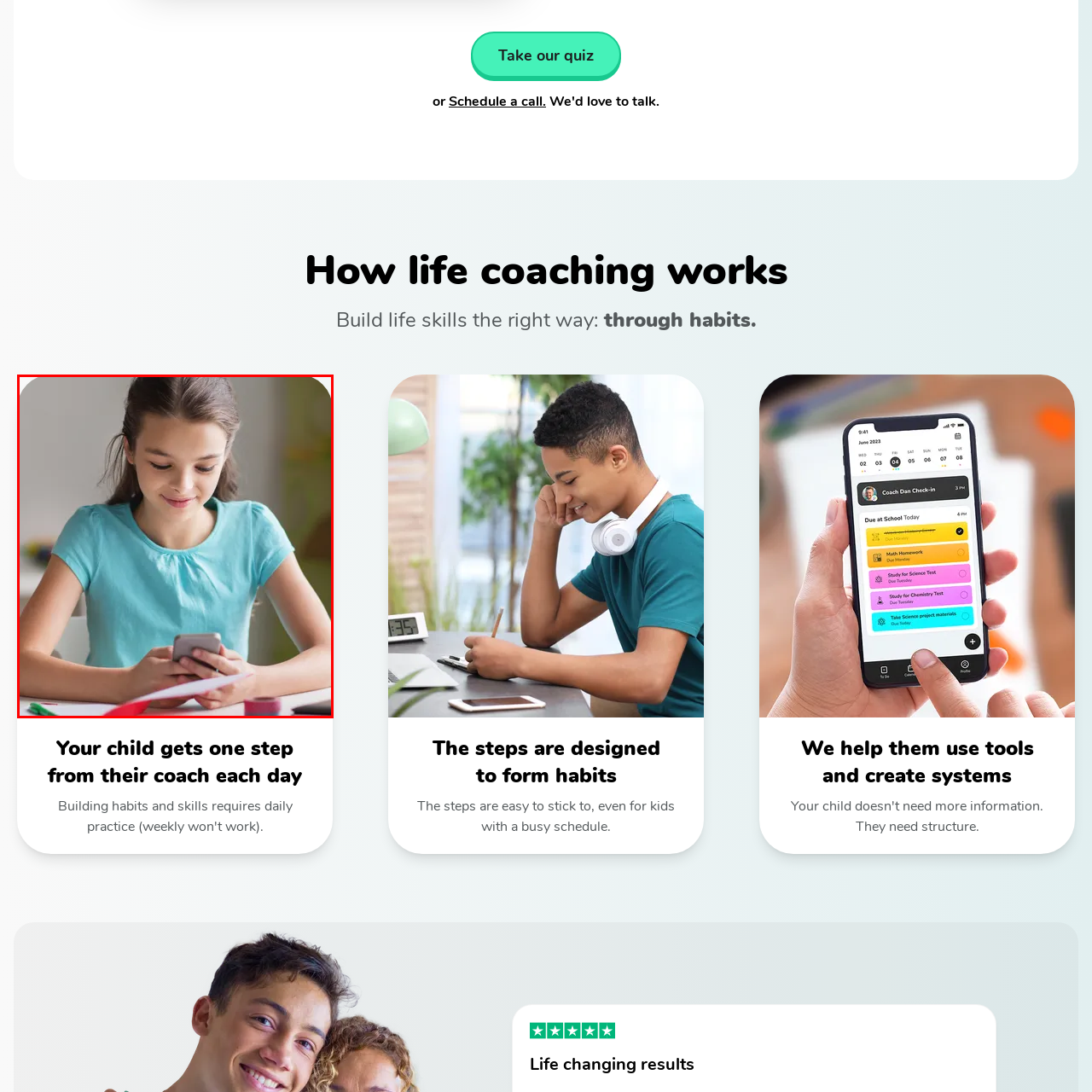What kind of environment is the girl in?
Check the content within the red bounding box and give a brief answer in one word or a short phrase.

study or workspace